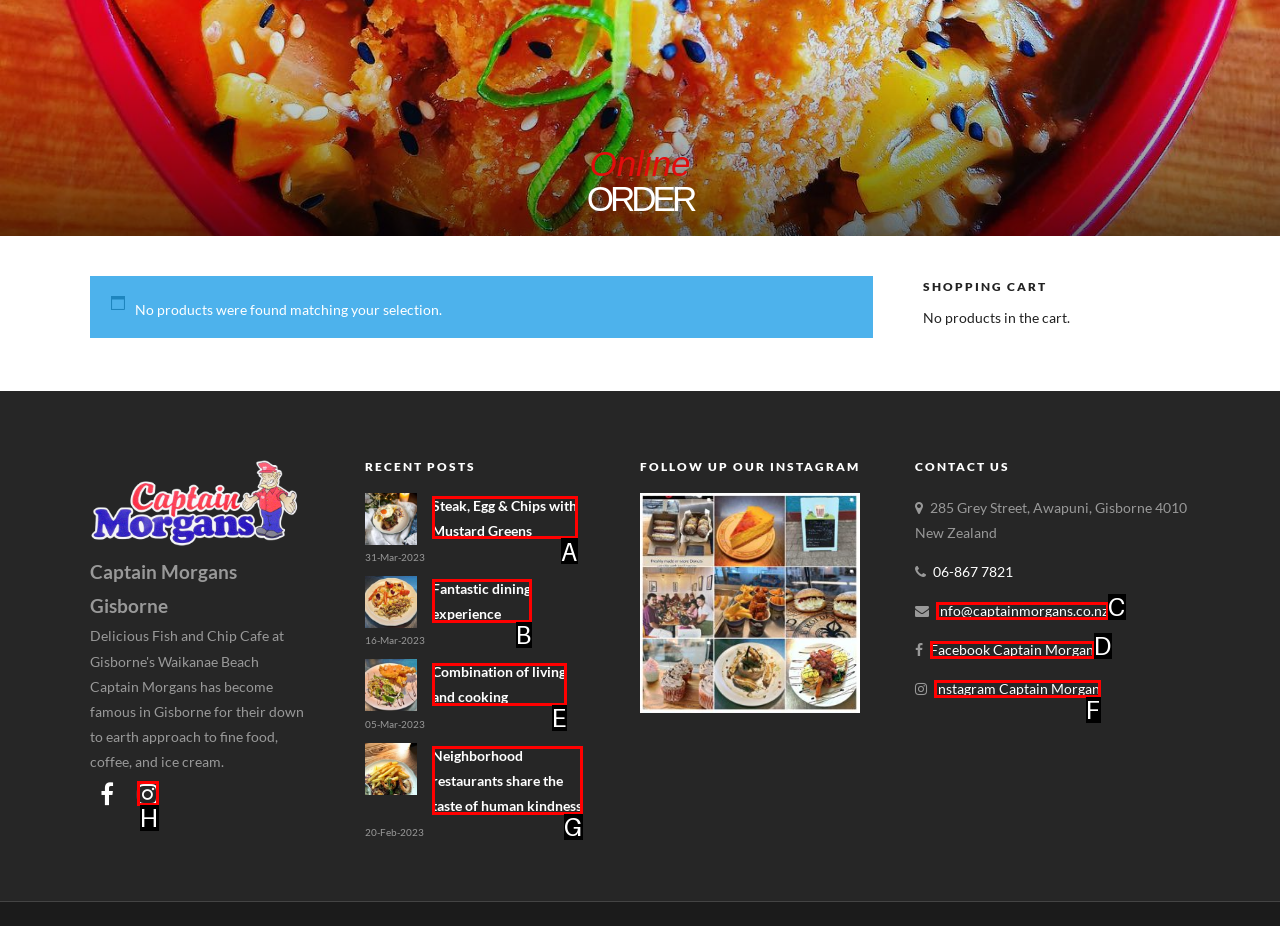Match the description to the correct option: title="Instagram"
Provide the letter of the matching option directly.

H